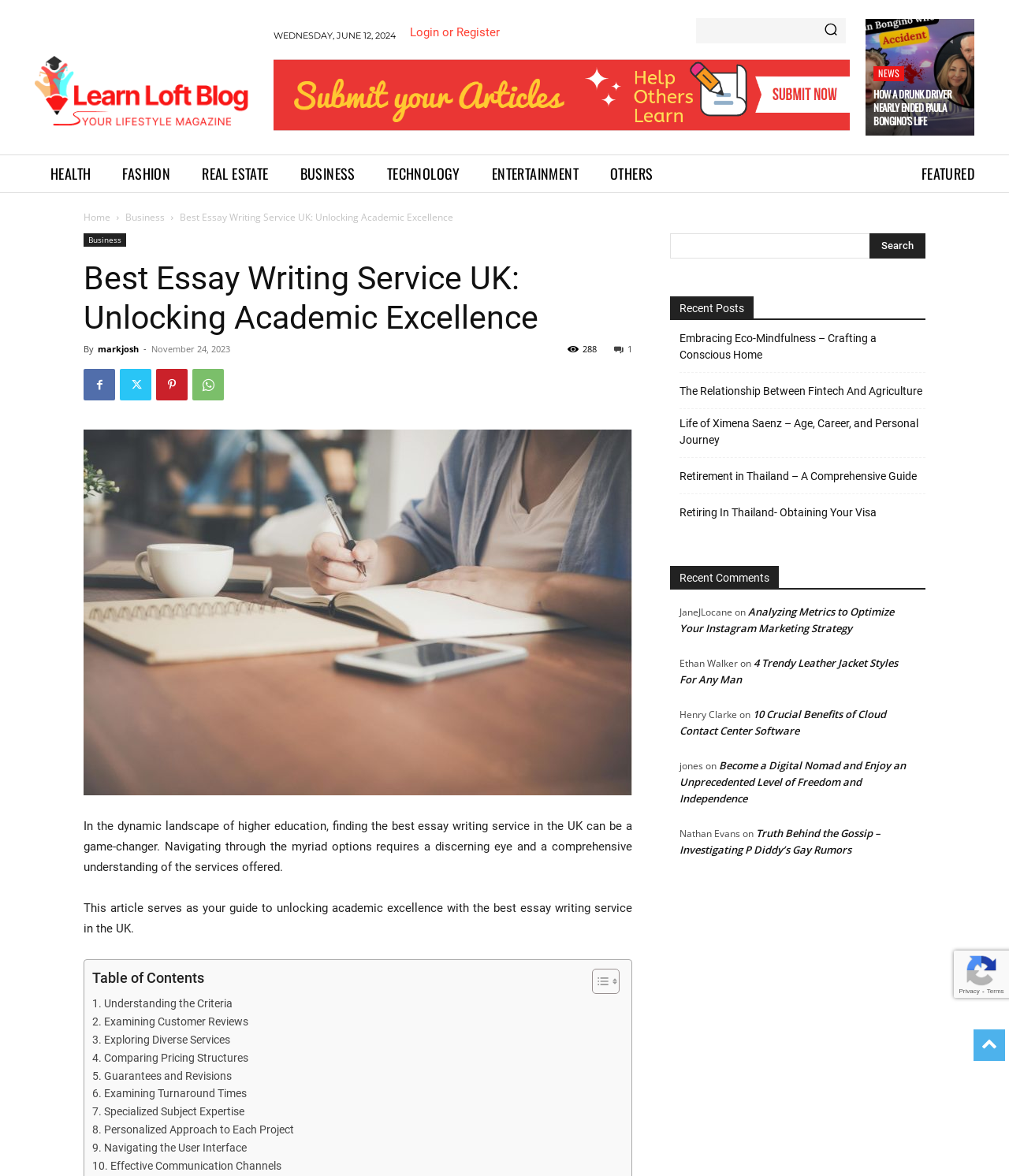Determine the main heading text of the webpage.

Best Essay Writing Service UK: Unlocking Academic Excellence